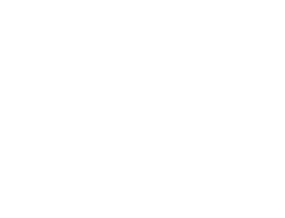Elaborate on the contents of the image in a comprehensive manner.

The image features an "Automatic Egg Washing Machine," which is designed for efficient and thorough cleaning of eggs prior to processing. This machine typically employs gentle brushing, water jets, or steam cleaning methods to ensure that eggs are free from dirt and bacteria, enhancing hygiene and product quality. Such machines are essential in commercial egg production facilities, where maintaining high hygiene standards is crucial. The accompanying information details its model, frequency, voltage, power, size, and capacity, underscoring its specifications and operational capabilities.